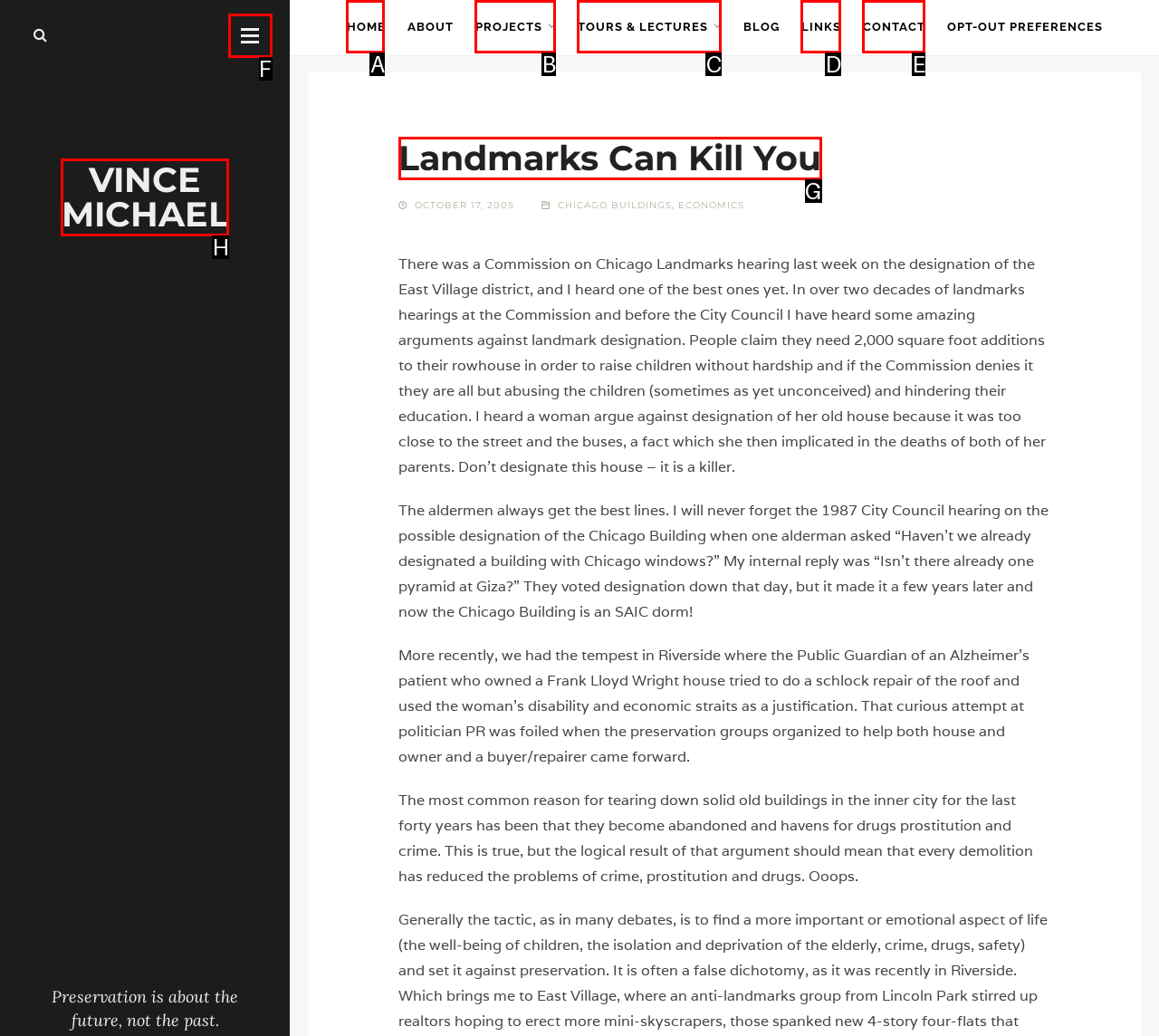Identify the letter of the option that should be selected to accomplish the following task: Enter your phone number. Provide the letter directly.

None